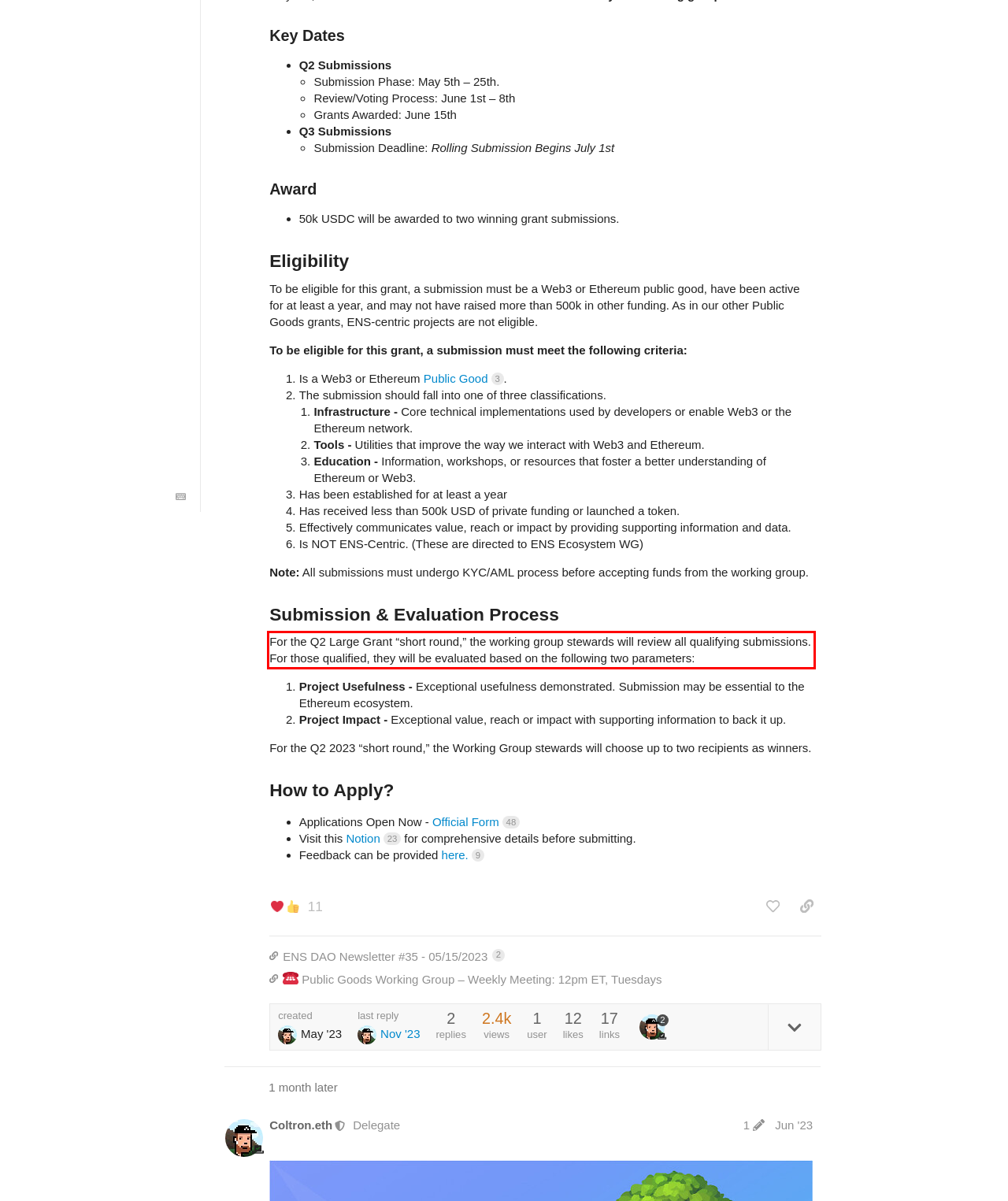Please analyze the provided webpage screenshot and perform OCR to extract the text content from the red rectangle bounding box.

For the Q2 Large Grant “short round,” the working group stewards will review all qualifying submissions. For those qualified, they will be evaluated based on the following two parameters: